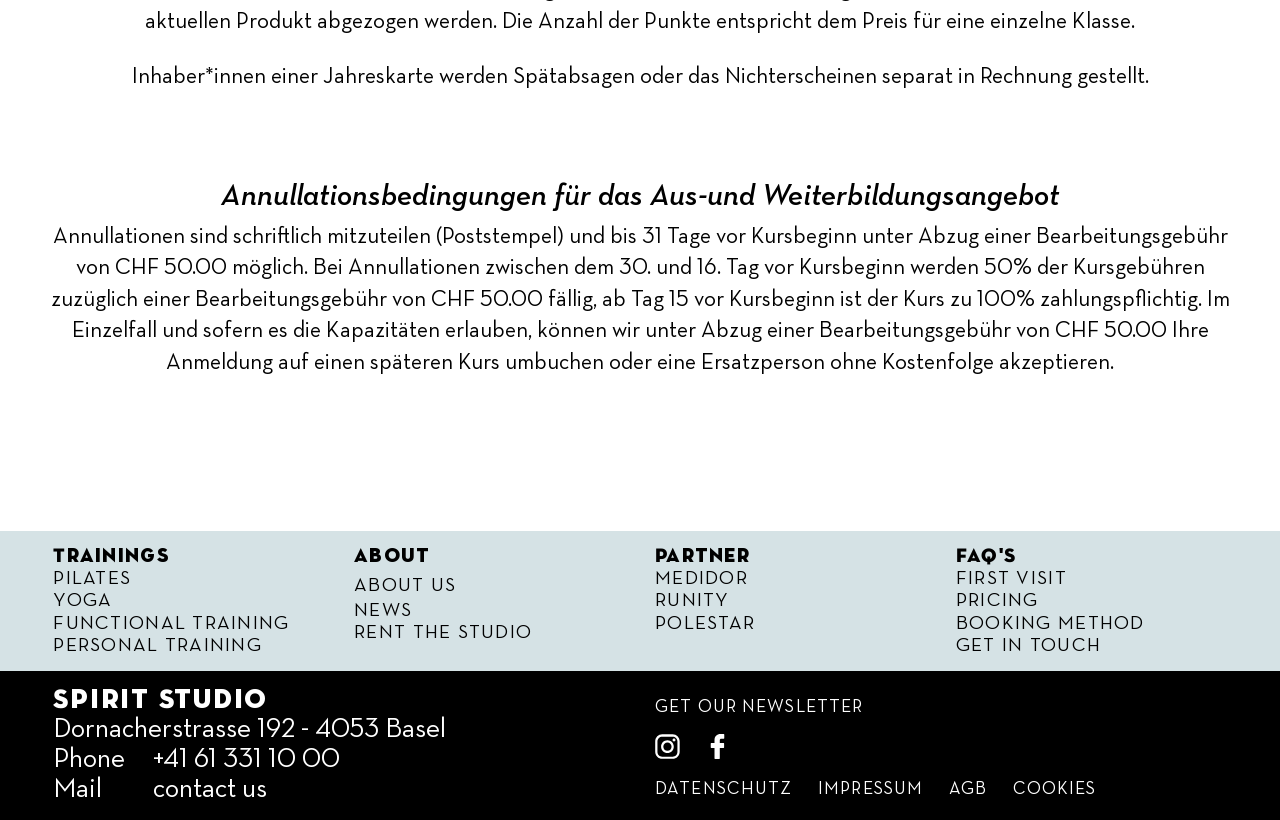Based on the element description: "Booking Method", identify the bounding box coordinates for this UI element. The coordinates must be four float numbers between 0 and 1, listed as [left, top, right, bottom].

[0.747, 0.748, 0.894, 0.772]